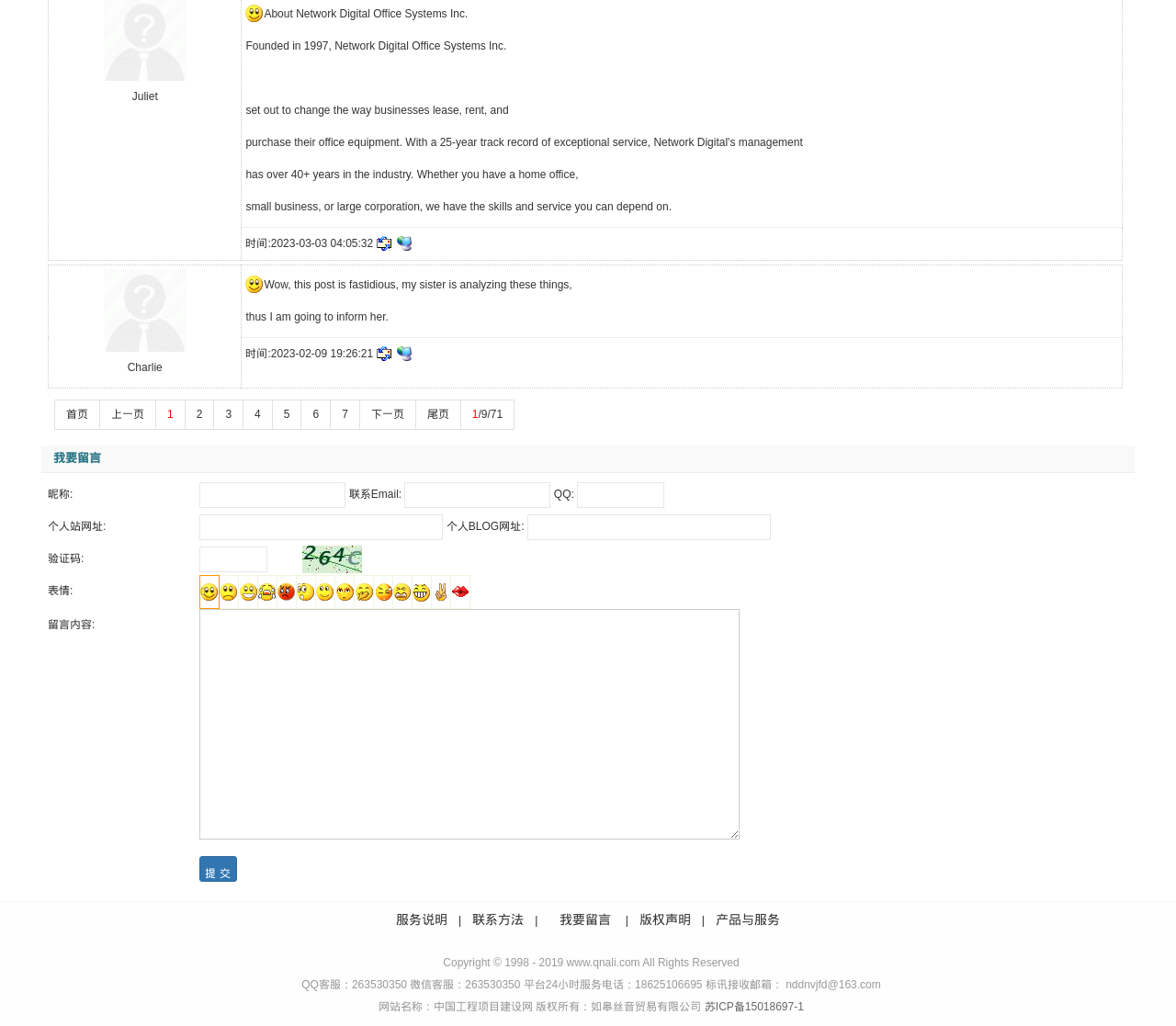What is the function of the last table?
Answer the question using a single word or phrase, according to the image.

Leave a message